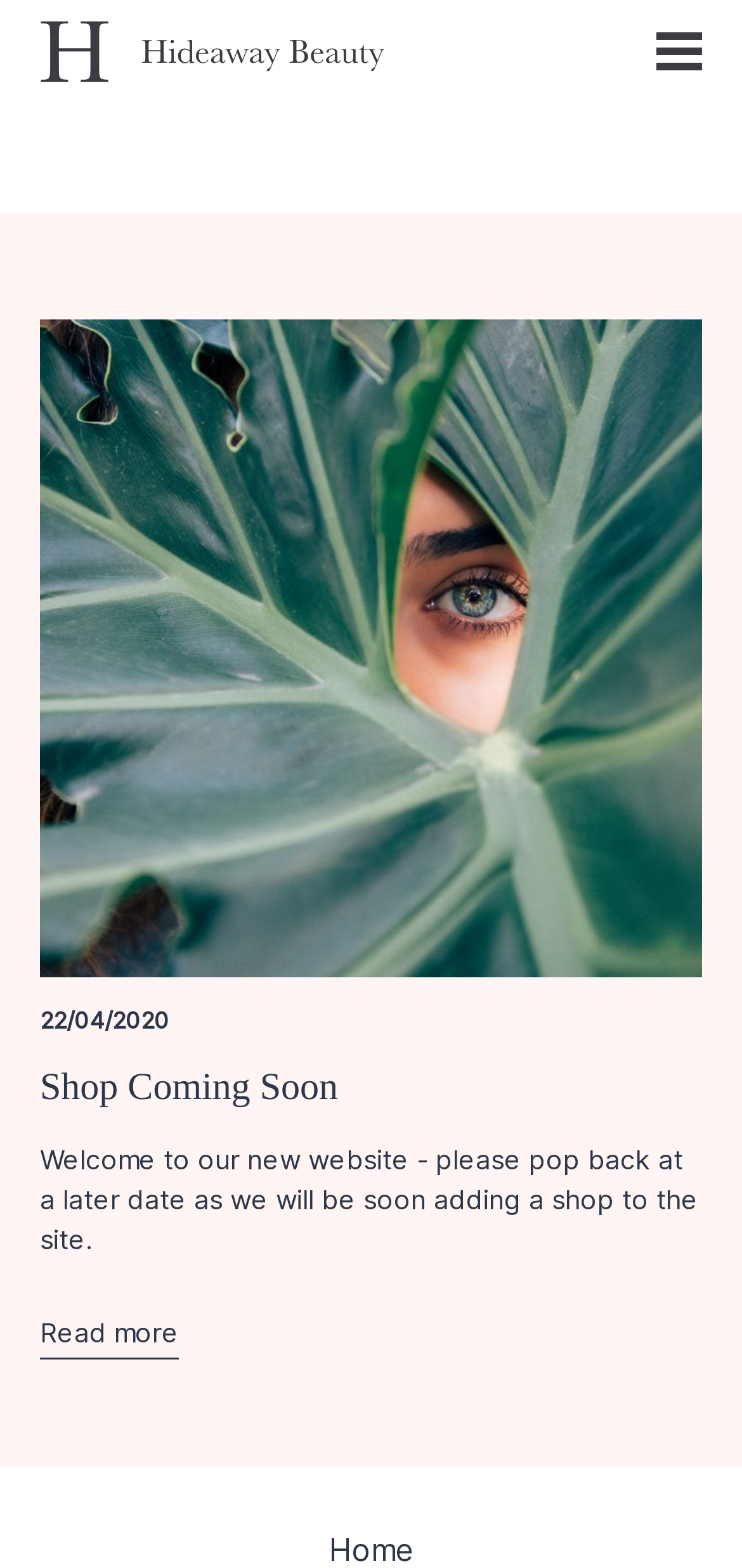What is the date mentioned on the webpage?
Using the visual information, answer the question in a single word or phrase.

22/04/2020